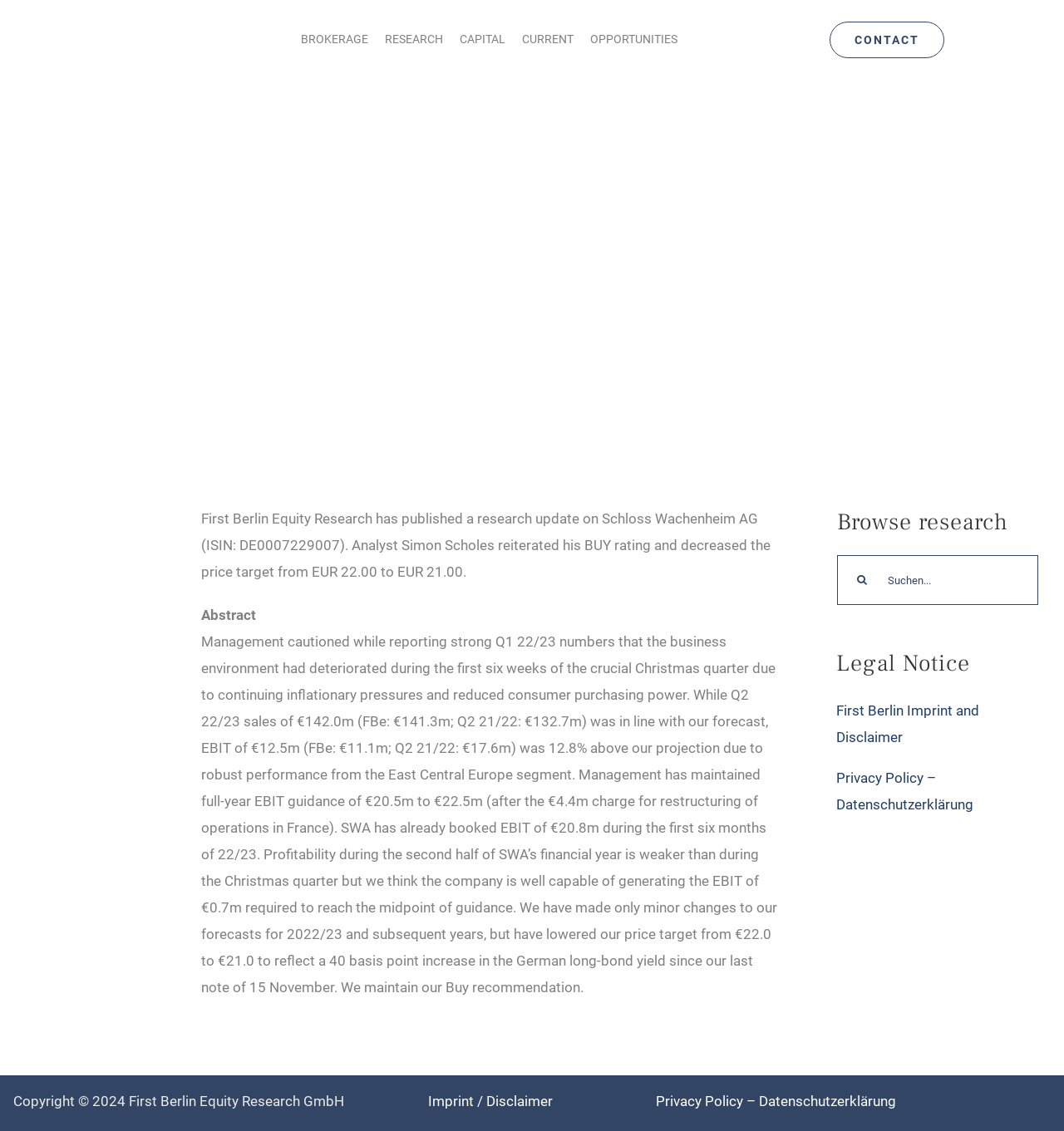Please find the bounding box coordinates of the element that you should click to achieve the following instruction: "View legal notice". The coordinates should be presented as four float numbers between 0 and 1: [left, top, right, bottom].

[0.786, 0.573, 0.977, 0.601]